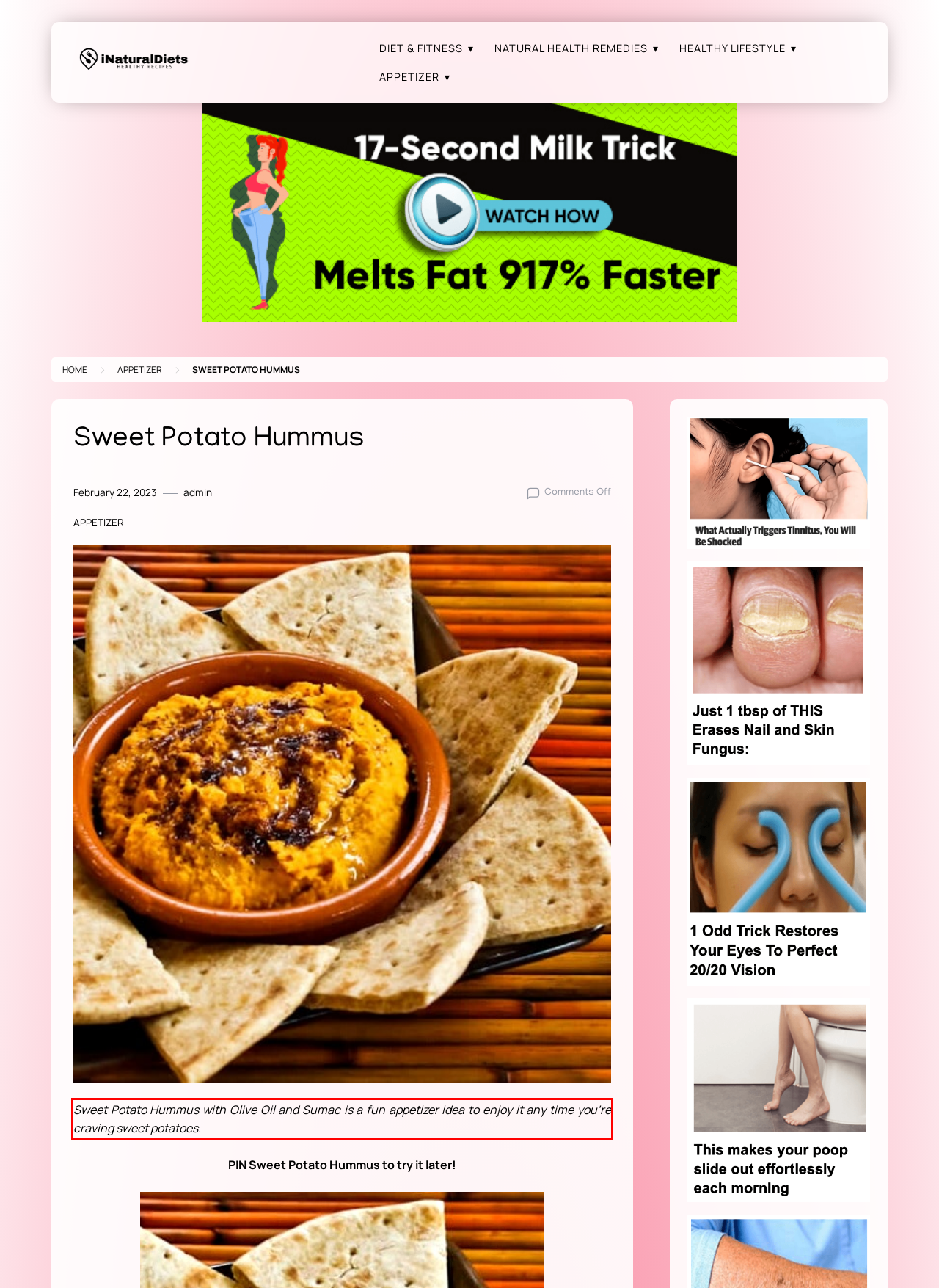Identify and transcribe the text content enclosed by the red bounding box in the given screenshot.

Sweet Potato Hummus with Olive Oil and Sumac is a fun appetizer idea to enjoy it any time you’re craving sweet potatoes.